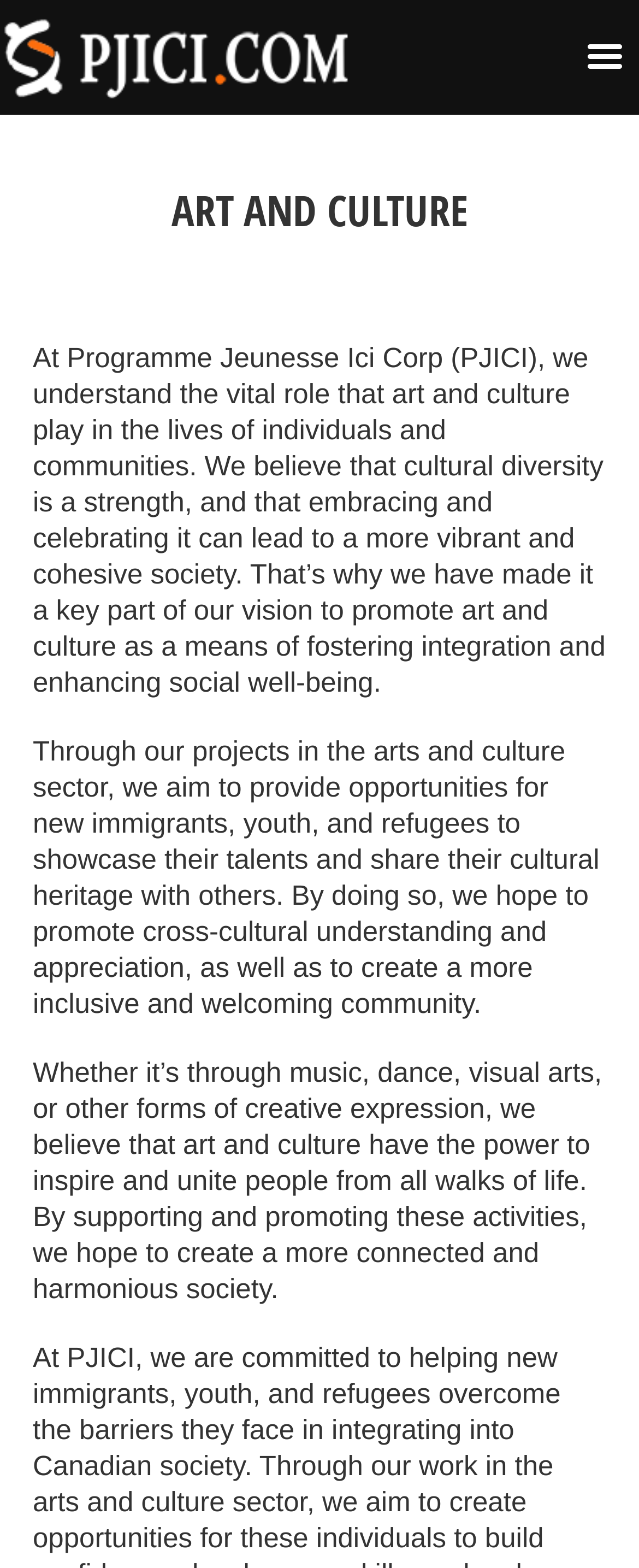Based on the element description alt="PJICI.com", identify the bounding box of the UI element in the given webpage screenshot. The coordinates should be in the format (top-left x, top-left y, bottom-right x, bottom-right y) and must be between 0 and 1.

[0.0, 0.047, 0.546, 0.067]